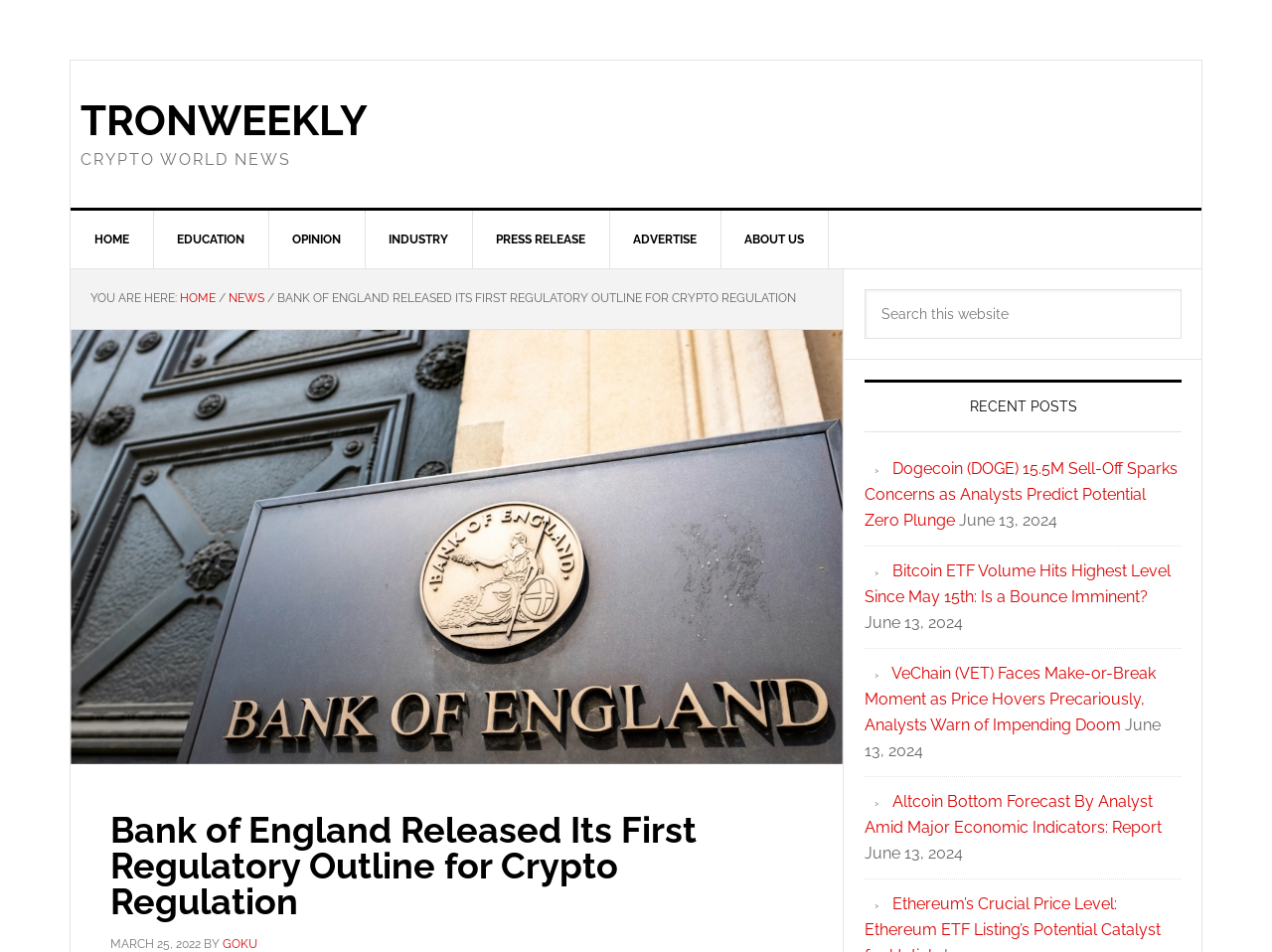Pinpoint the bounding box coordinates of the clickable area necessary to execute the following instruction: "Go to the 'EDUCATION' page". The coordinates should be given as four float numbers between 0 and 1, namely [left, top, right, bottom].

[0.12, 0.221, 0.212, 0.282]